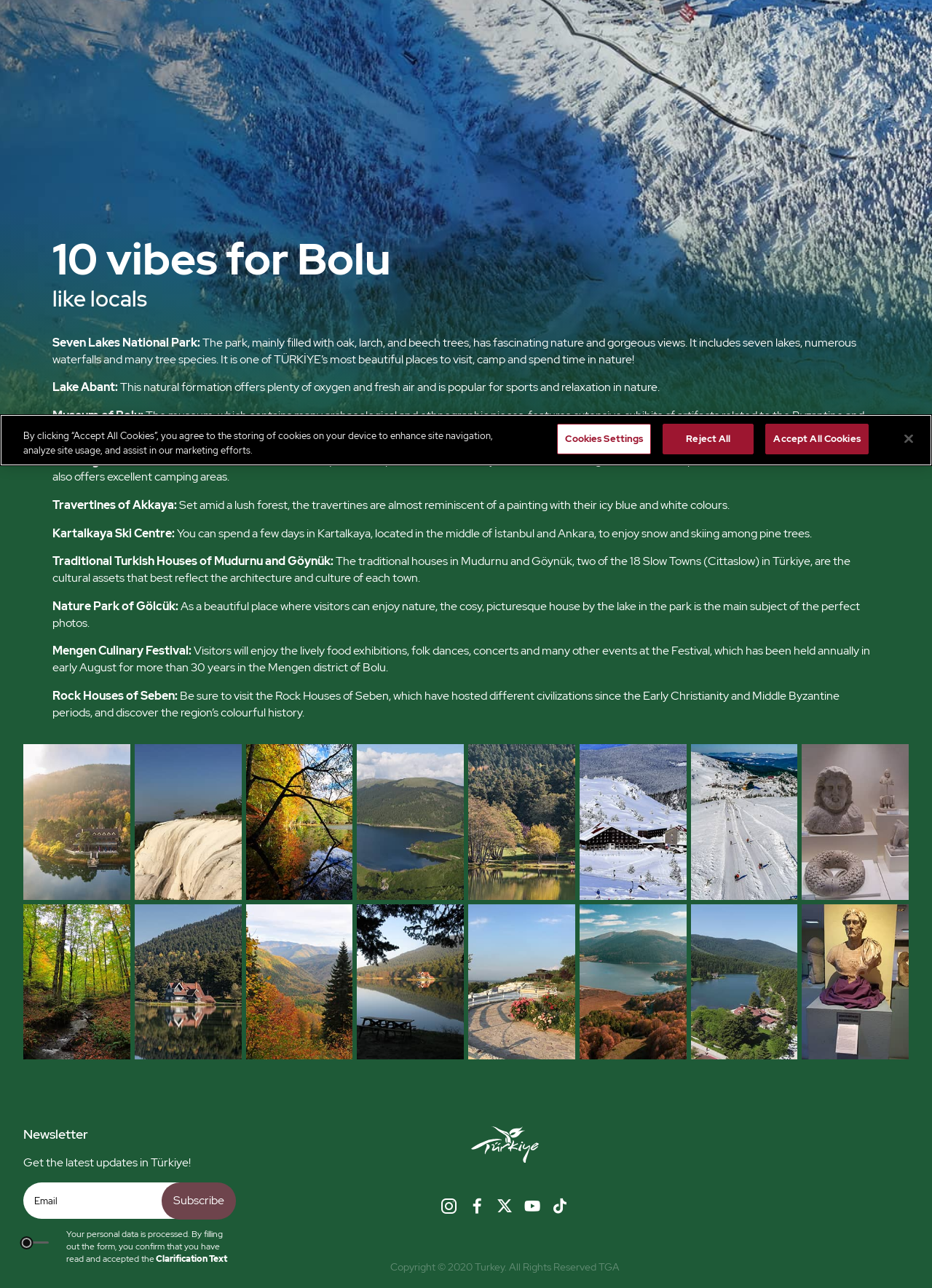Identify the bounding box for the UI element specified in this description: "parent_node: Subscribe placeholder="Email"". The coordinates must be four float numbers between 0 and 1, formatted as [left, top, right, bottom].

[0.025, 0.918, 0.244, 0.946]